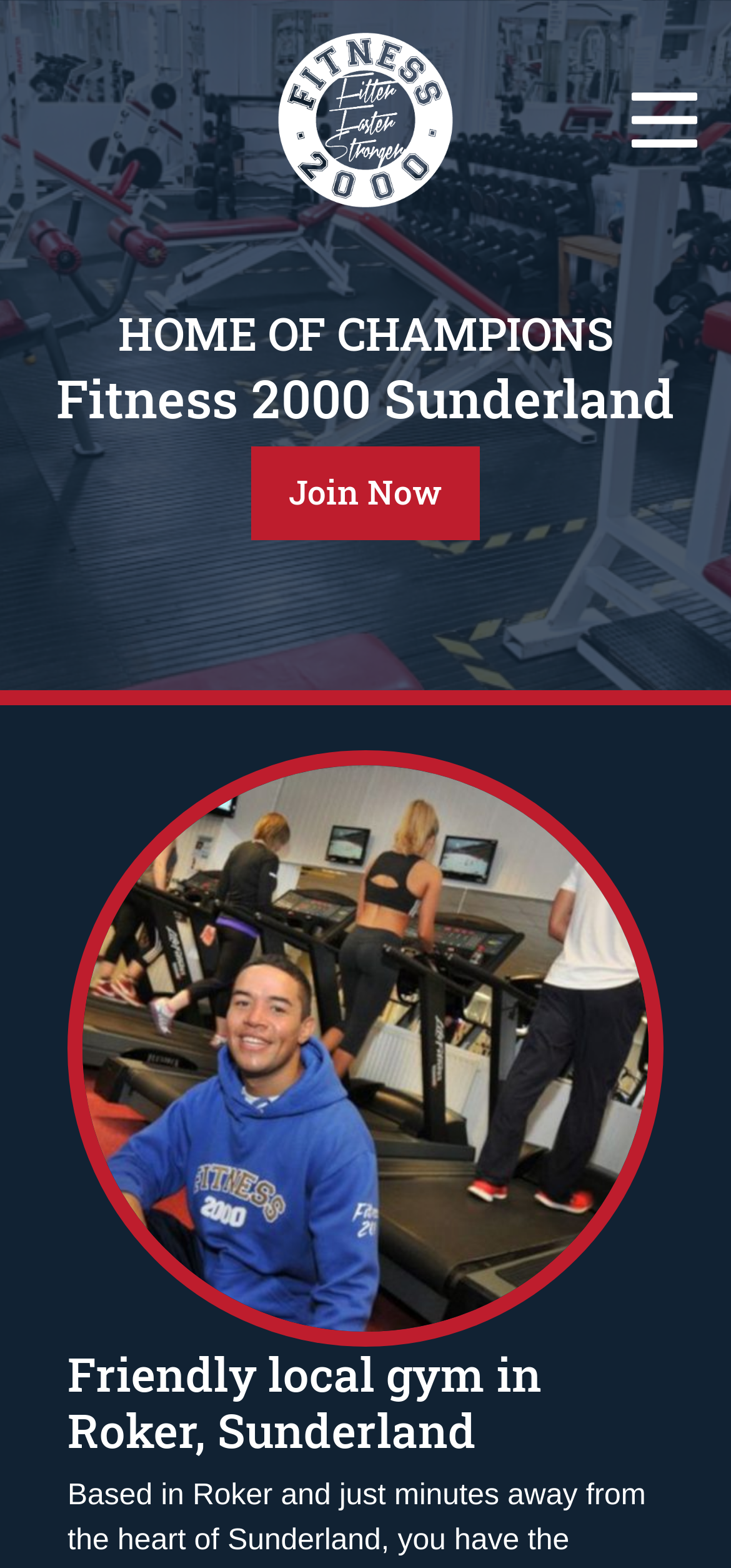Based on the provided description, "title="Open mobile navigation menu"", find the bounding box of the corresponding UI element in the screenshot.

[0.849, 0.051, 0.969, 0.102]